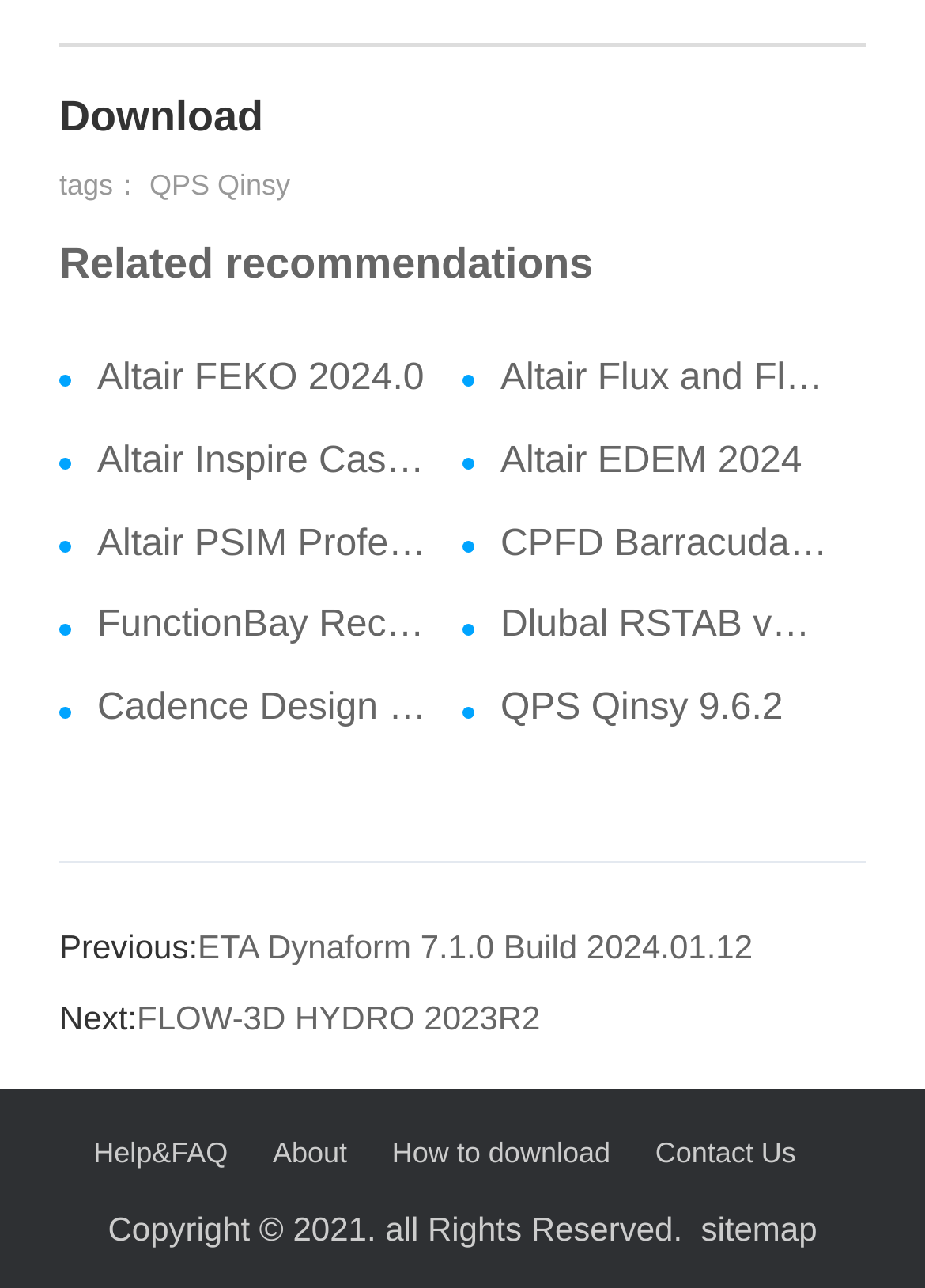Please identify the bounding box coordinates of the area that needs to be clicked to fulfill the following instruction: "go to help and FAQ."

[0.101, 0.873, 0.246, 0.917]